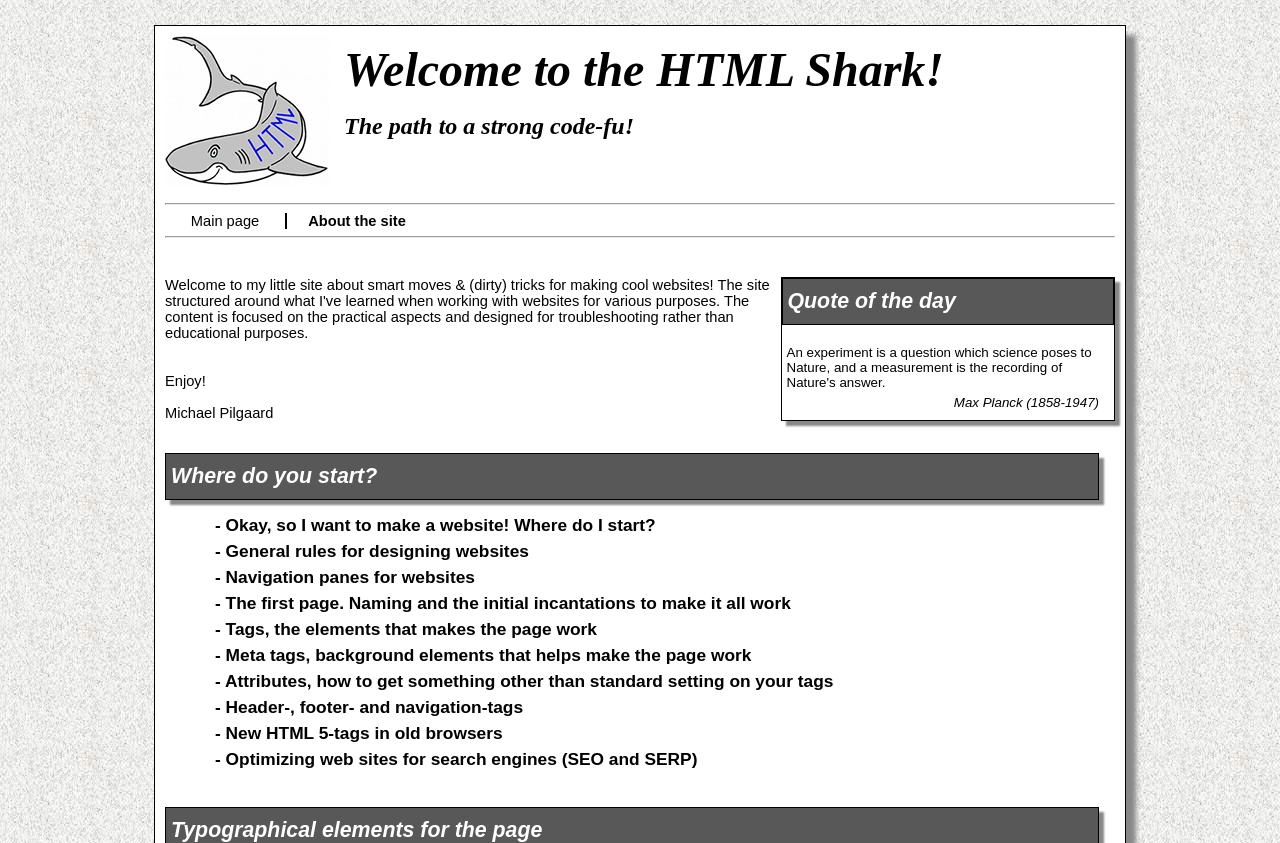Consider the image and give a detailed and elaborate answer to the question: 
What is the topic of the last section on the webpage?

The last section on the webpage is titled 'Typographical elements for the page', which suggests that it deals with the arrangement of type on a webpage, including font styles, sizes, and other related aspects.